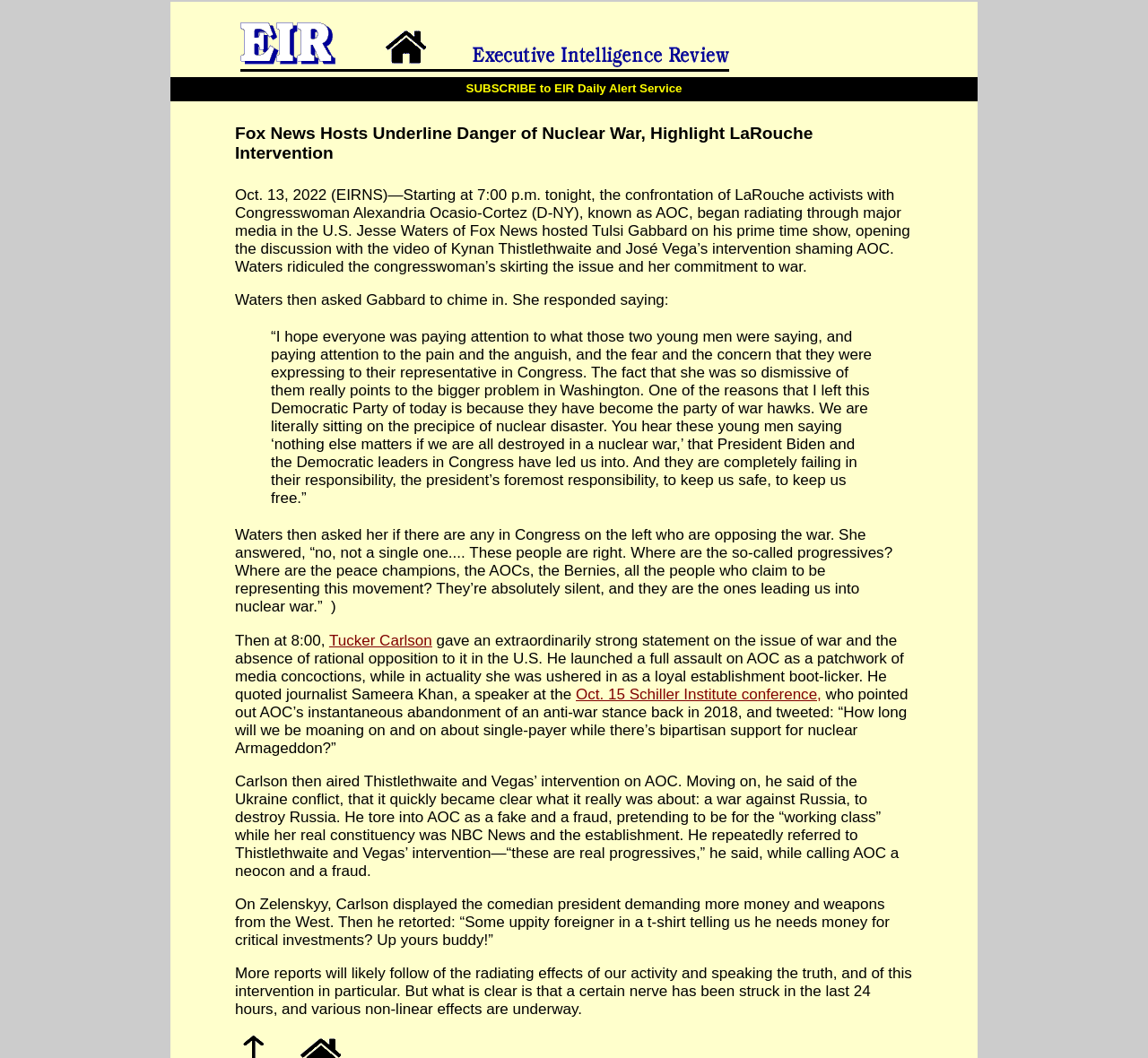Who is the congresswoman mentioned in the article?
Look at the screenshot and respond with a single word or phrase.

Alexandria Ocasio-Cortez